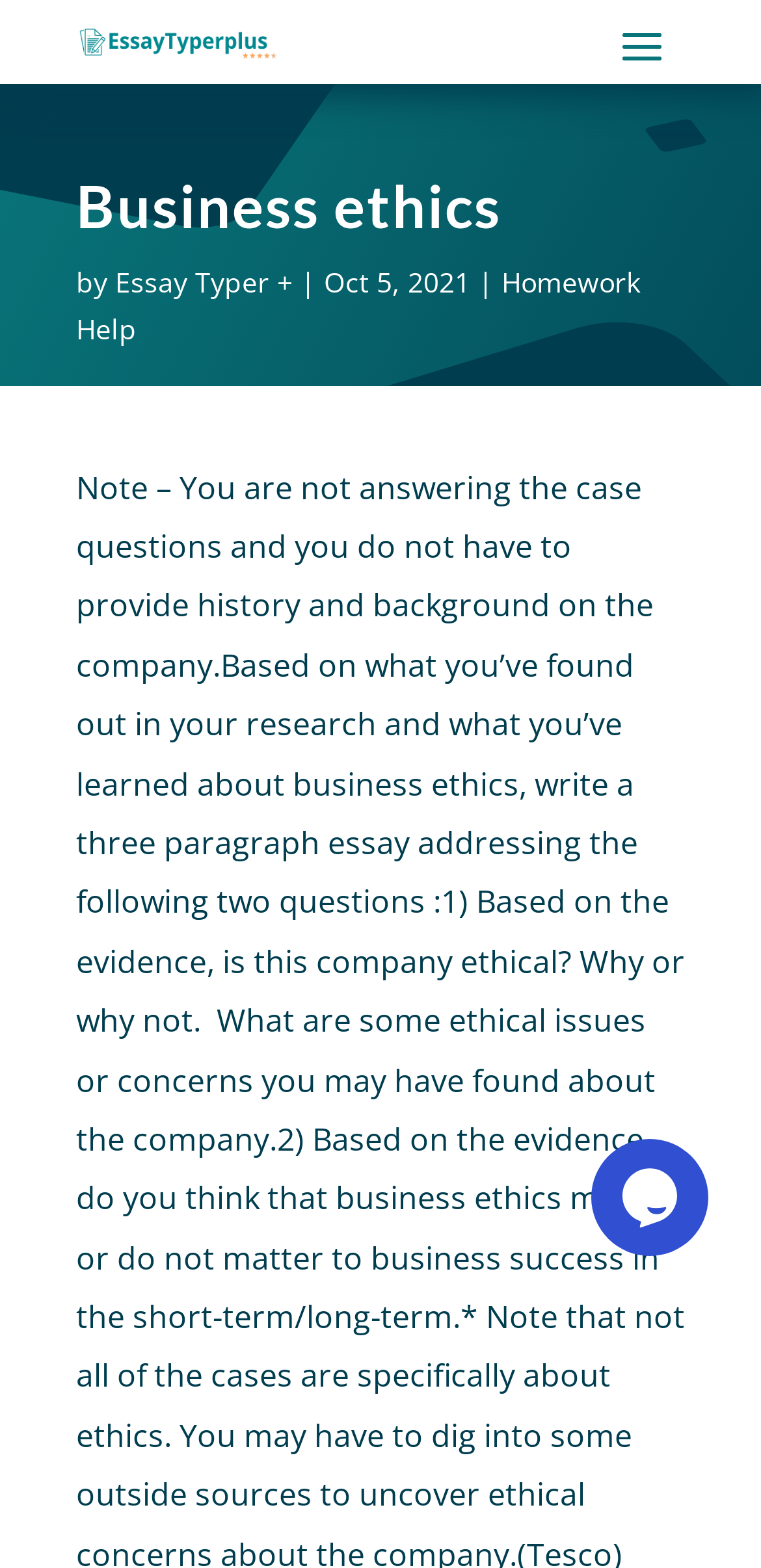What is the separator between the author and the date?
Could you answer the question in a detailed manner, providing as much information as possible?

I found the separator between the author and the date by looking at the text '|' which is located between the link 'Essay Typer +' and the text 'Oct 5, 2021'. This text is likely to be the separator between the author and the date.